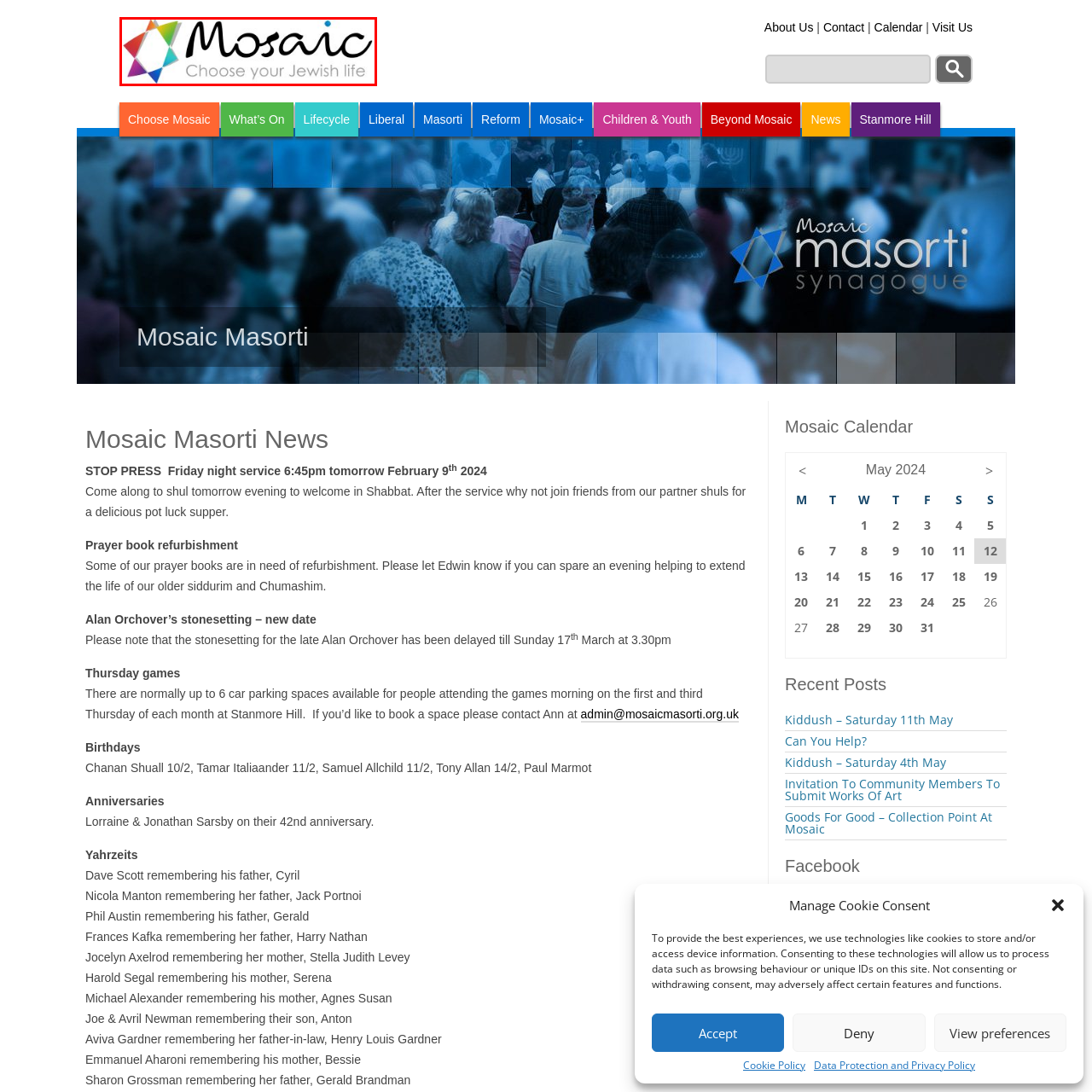View the portion of the image inside the red box and respond to the question with a succinct word or phrase: What values does Mosaic promote?

Inclusivity and Jewish culture